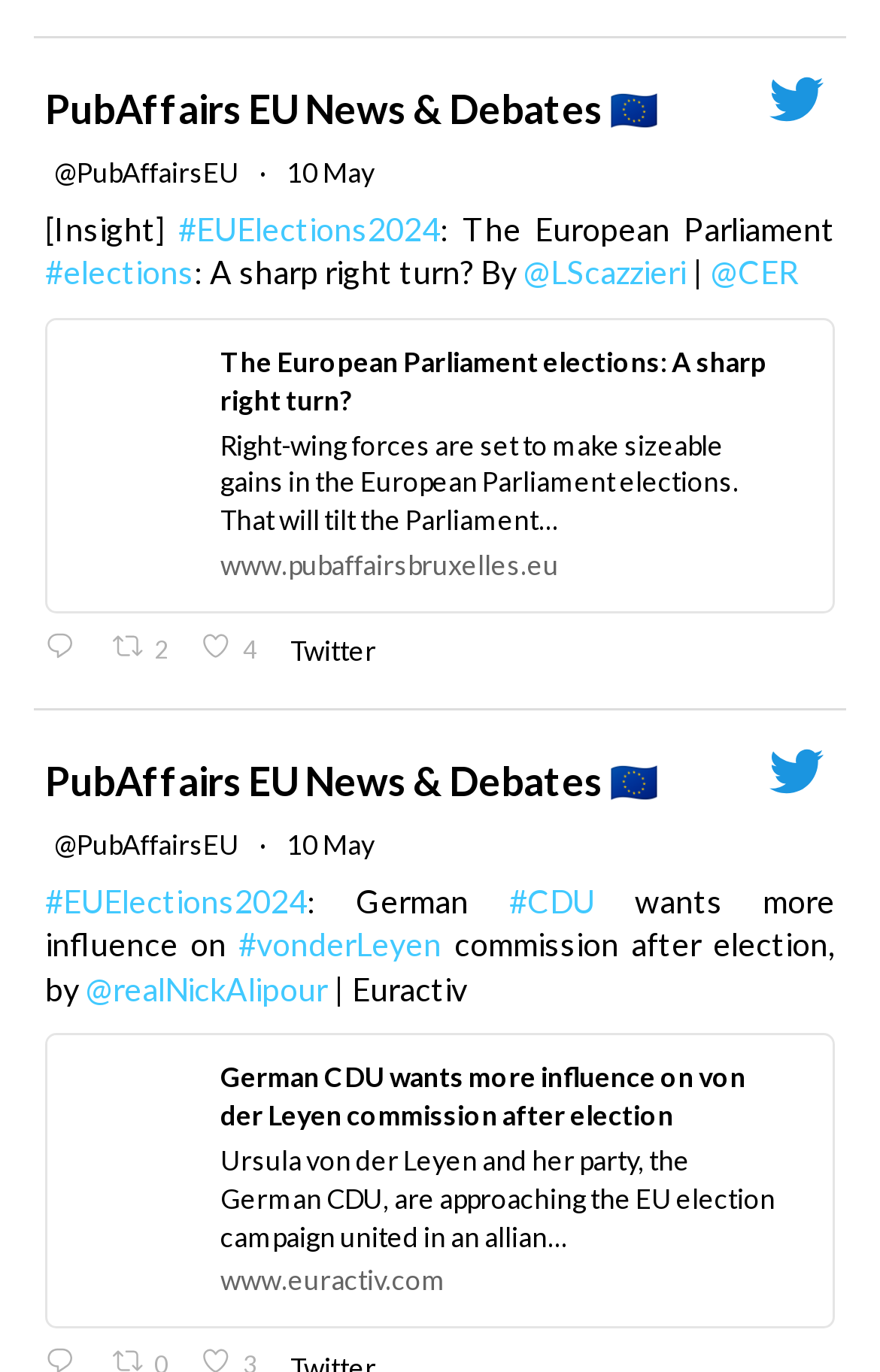What is the topic of the latest tweet?
Please answer the question with as much detail as possible using the screenshot.

The latest tweet is about the German CDU wanting more influence on the von der Leyen commission after the election, and it is related to the EUElections2024.